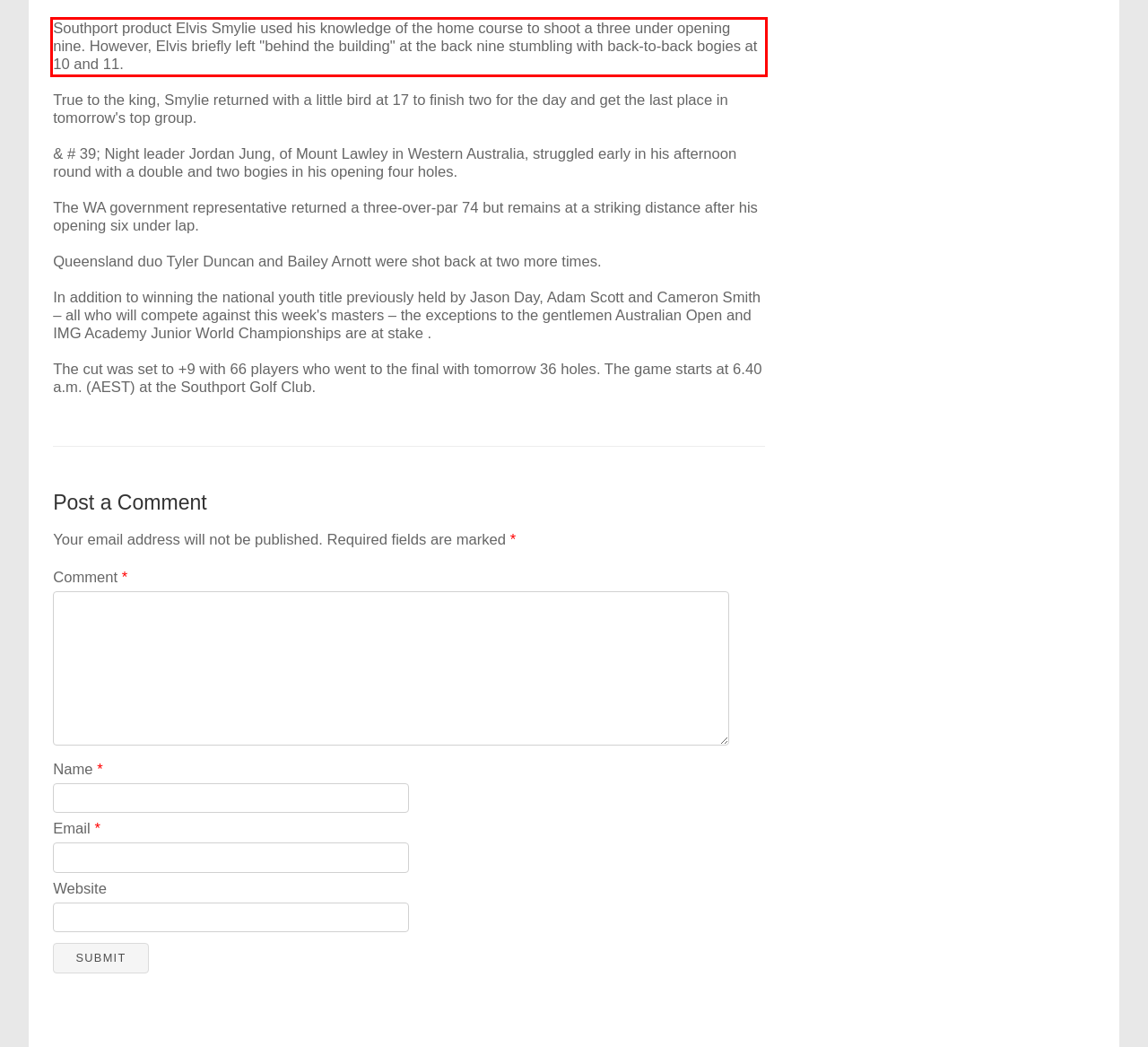Review the screenshot of the webpage and recognize the text inside the red rectangle bounding box. Provide the extracted text content.

Southport product Elvis Smylie used his knowledge of the home course to shoot a three under opening nine. However, Elvis briefly left "behind the building" at the back nine stumbling with back-to-back bogies at 10 and 11.